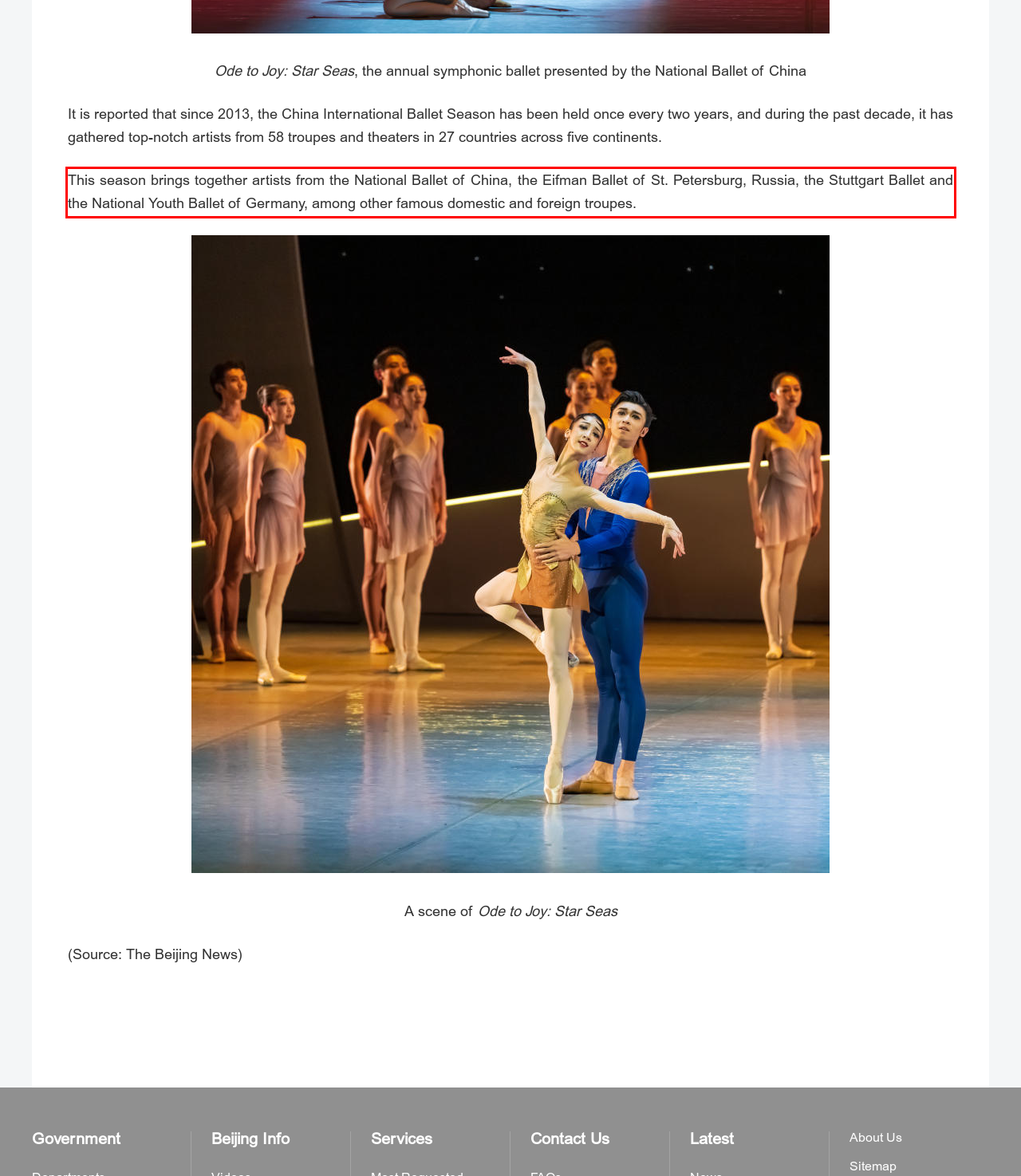There is a screenshot of a webpage with a red bounding box around a UI element. Please use OCR to extract the text within the red bounding box.

This season brings together artists from the National Ballet of China, the Eifman Ballet of St. Petersburg, Russia, the Stuttgart Ballet and the National Youth Ballet of Germany, among other famous domestic and foreign troupes.